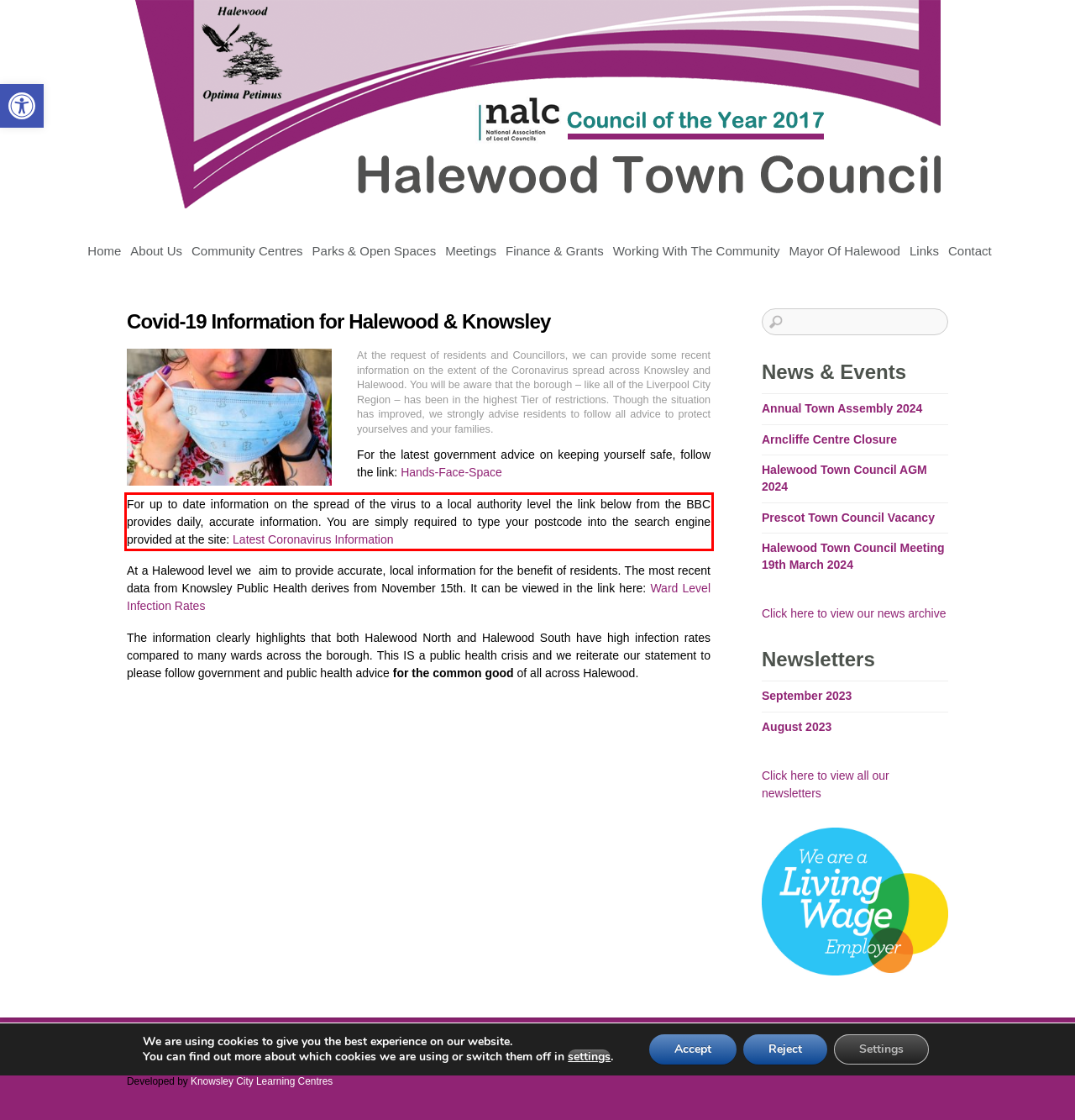Observe the screenshot of the webpage that includes a red rectangle bounding box. Conduct OCR on the content inside this red bounding box and generate the text.

For up to date information on the spread of the virus to a local authority level the link below from the BBC provides daily, accurate information. You are simply required to type your postcode into the search engine provided at the site: Latest Coronavirus Information